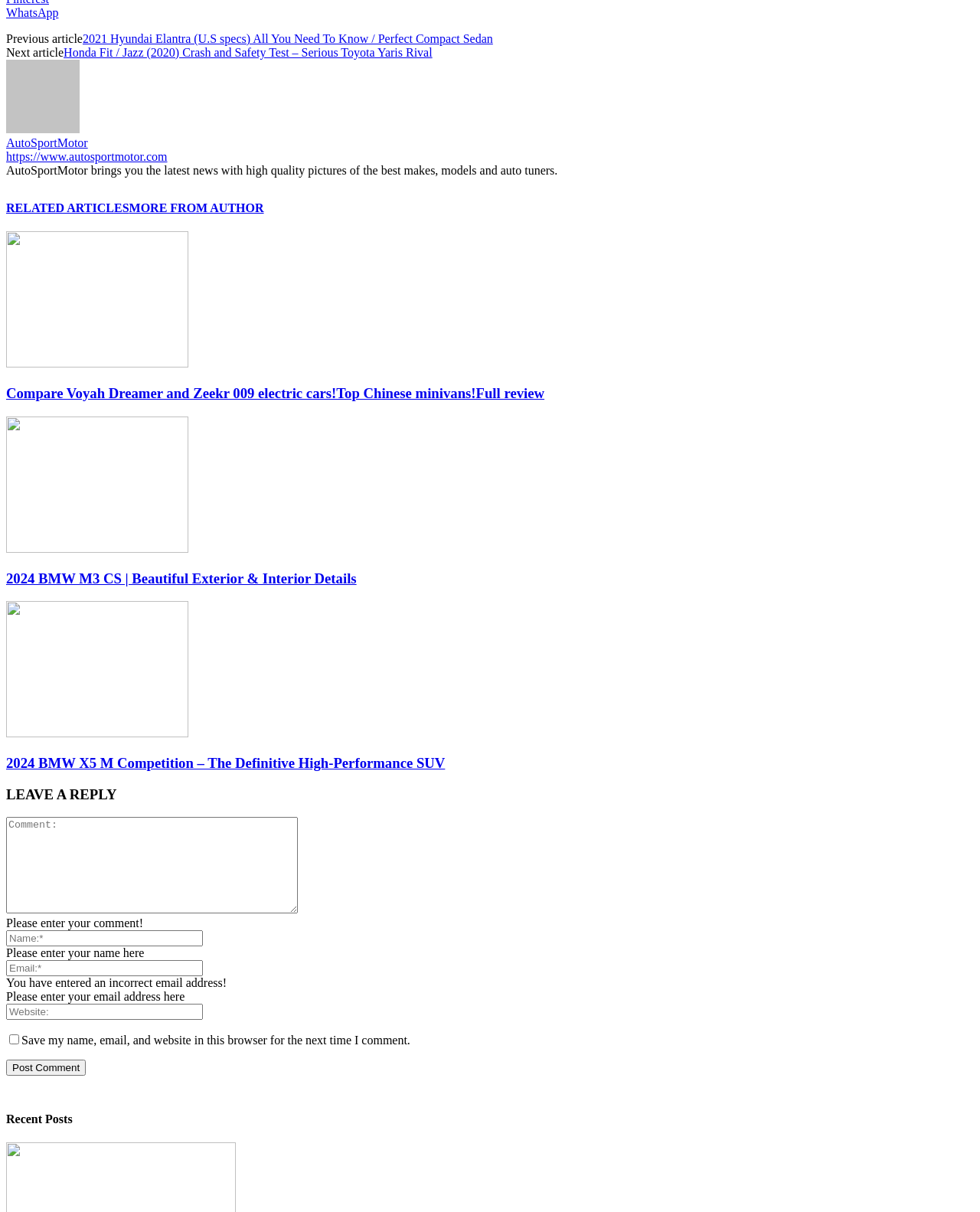Highlight the bounding box coordinates of the region I should click on to meet the following instruction: "Go to Honda news category".

None